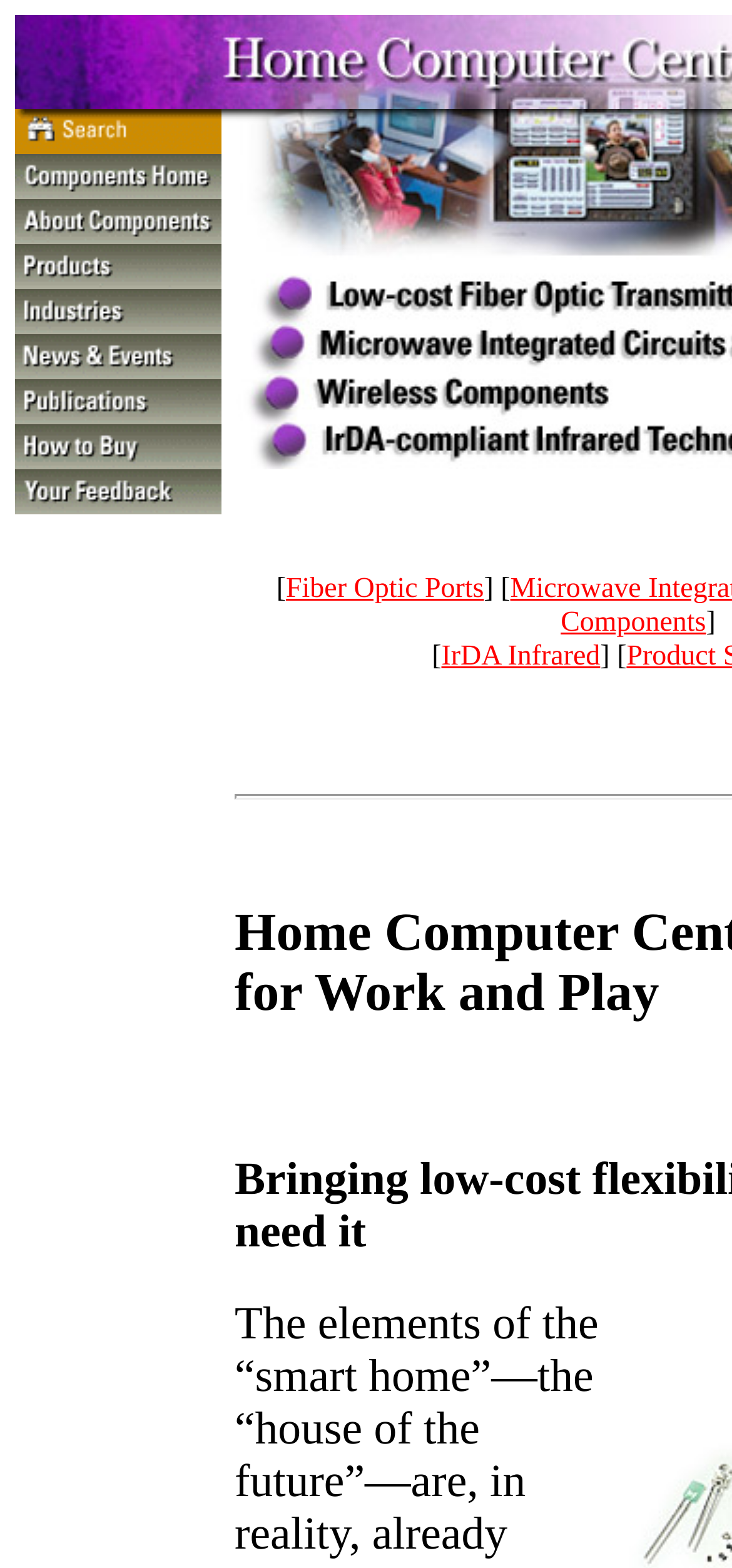Identify the bounding box coordinates for the region of the element that should be clicked to carry out the instruction: "Read news and events". The bounding box coordinates should be four float numbers between 0 and 1, i.e., [left, top, right, bottom].

[0.021, 0.217, 0.303, 0.249]